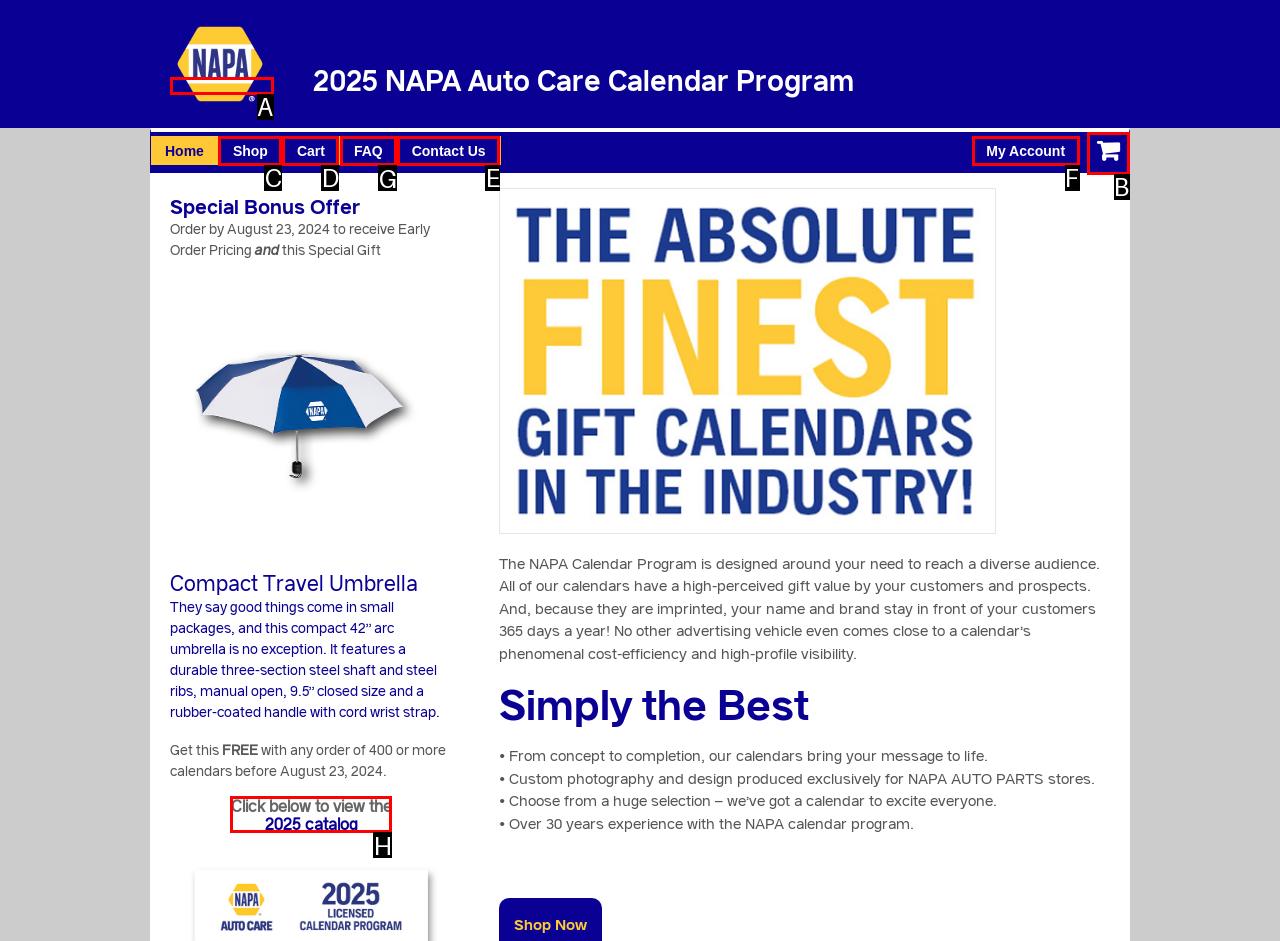From the available options, which lettered element should I click to complete this task: Check FAQ?

G